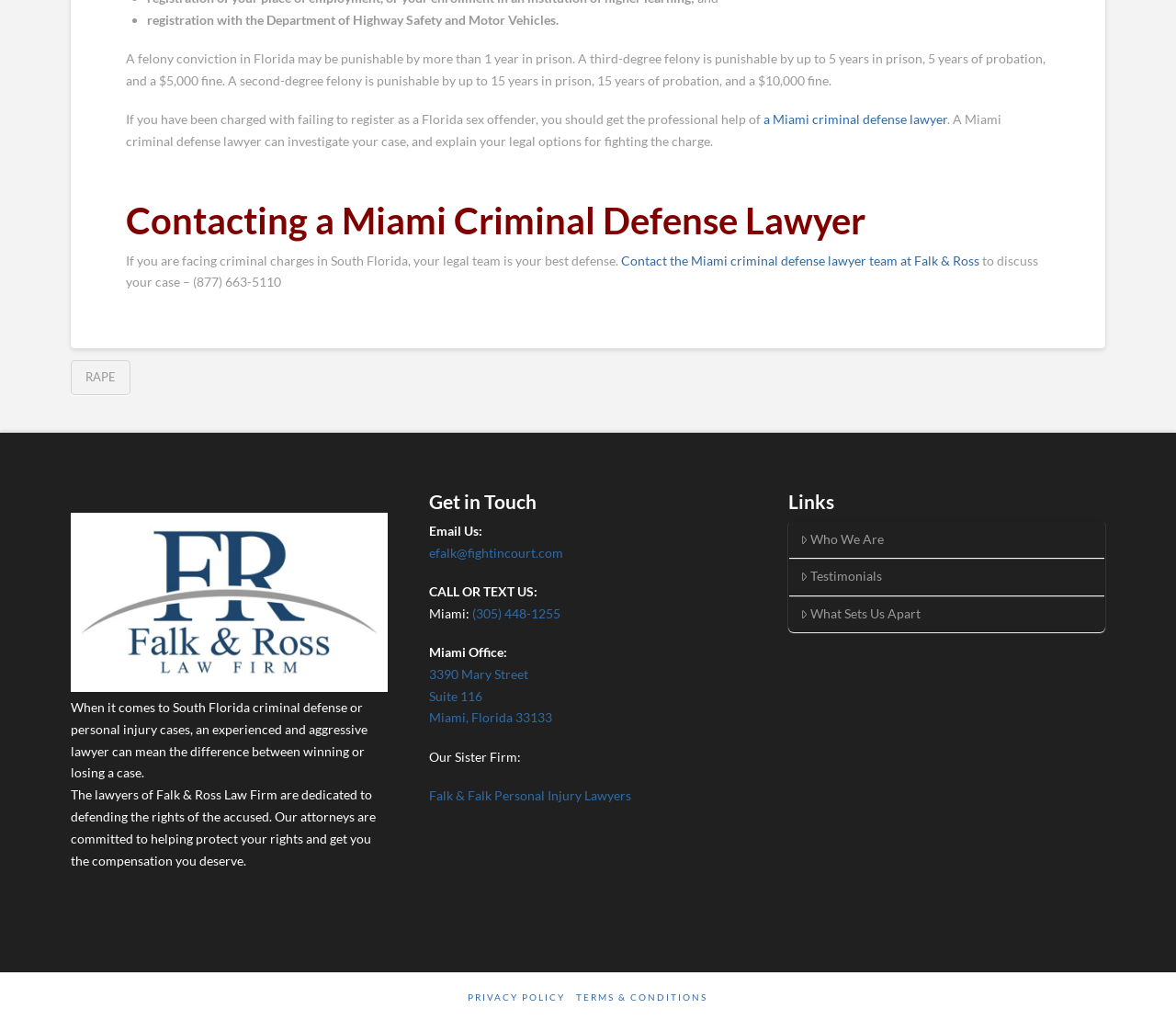Provide the bounding box coordinates, formatted as (top-left x, top-left y, bottom-right x, bottom-right y), with all values being floating point numbers between 0 and 1. Identify the bounding box of the UI element that matches the description: Terms & Conditions

[0.49, 0.972, 0.602, 0.984]